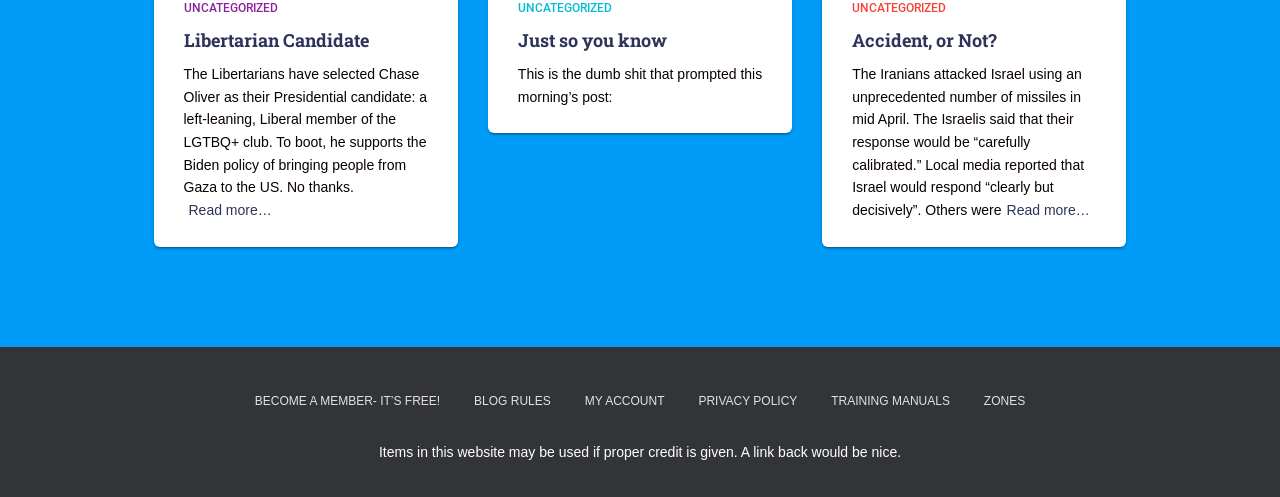Use a single word or phrase to answer the question: 
What is the condition for using items from this website?

Proper credit and a link back